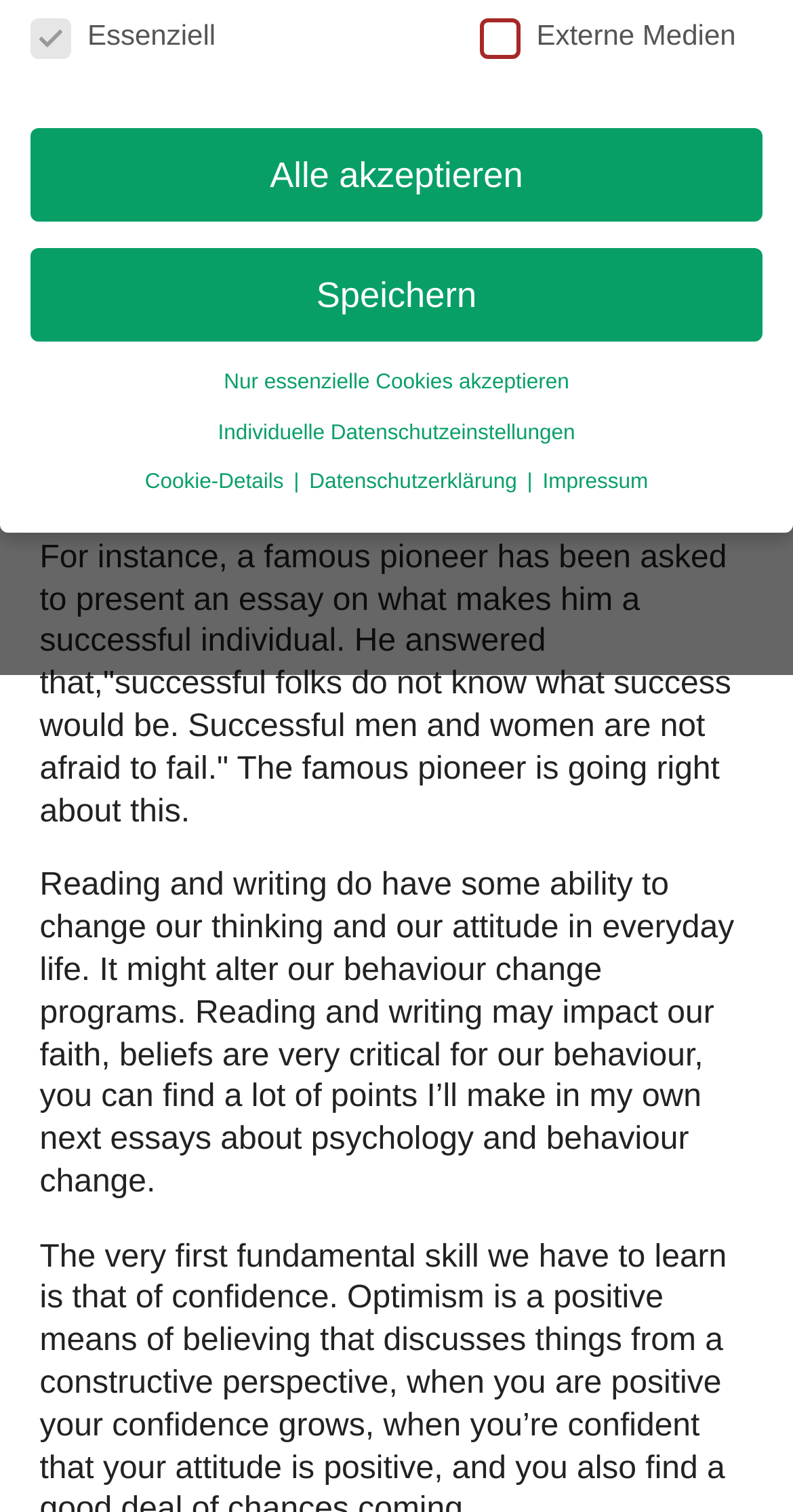Identify the bounding box coordinates for the UI element described by the following text: "Impressum". Provide the coordinates as four float numbers between 0 and 1, in the format [left, top, right, bottom].

[0.684, 0.311, 0.817, 0.327]